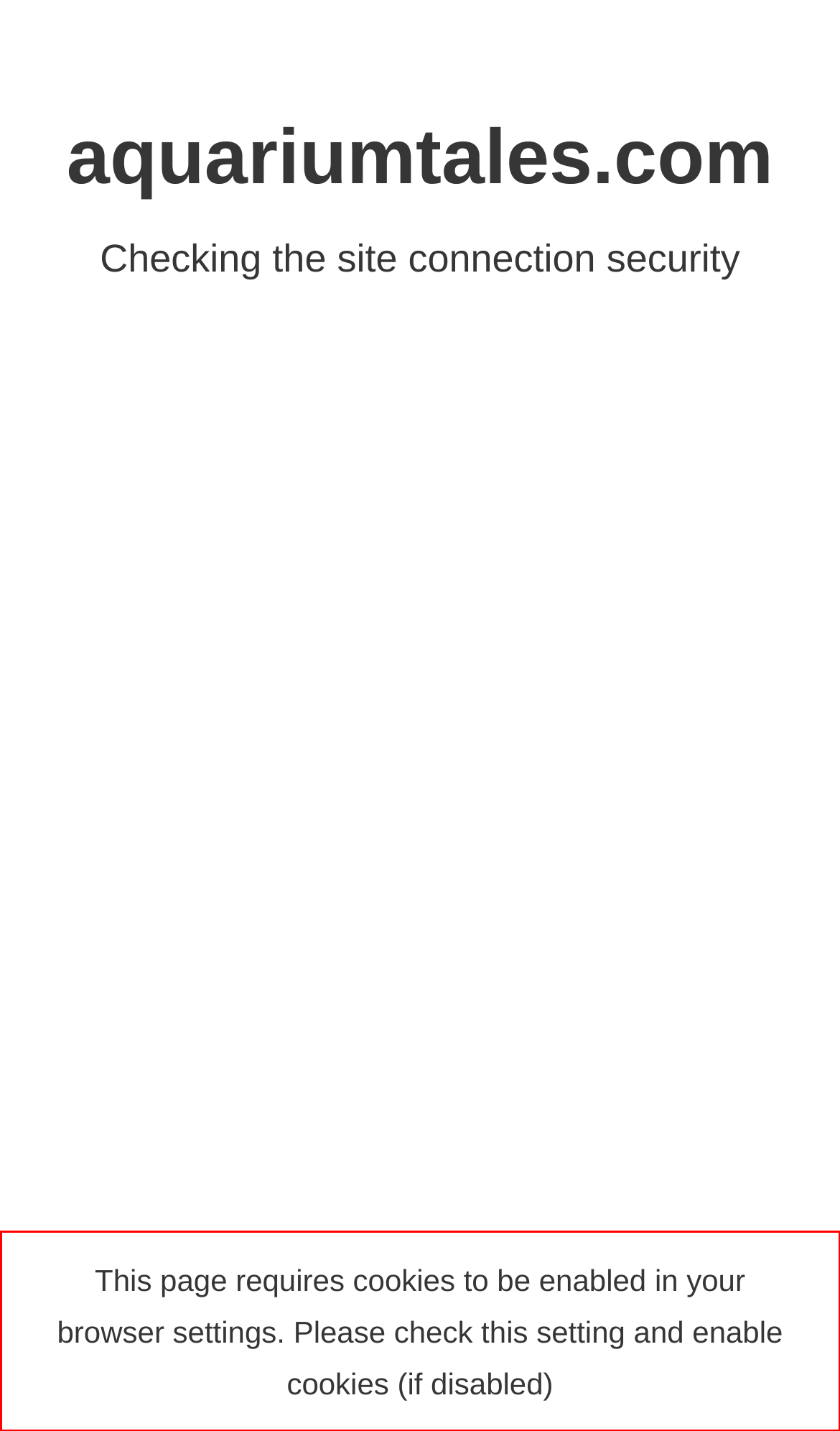The screenshot you have been given contains a UI element surrounded by a red rectangle. Use OCR to read and extract the text inside this red rectangle.

This page requires cookies to be enabled in your browser settings. Please check this setting and enable cookies (if disabled)